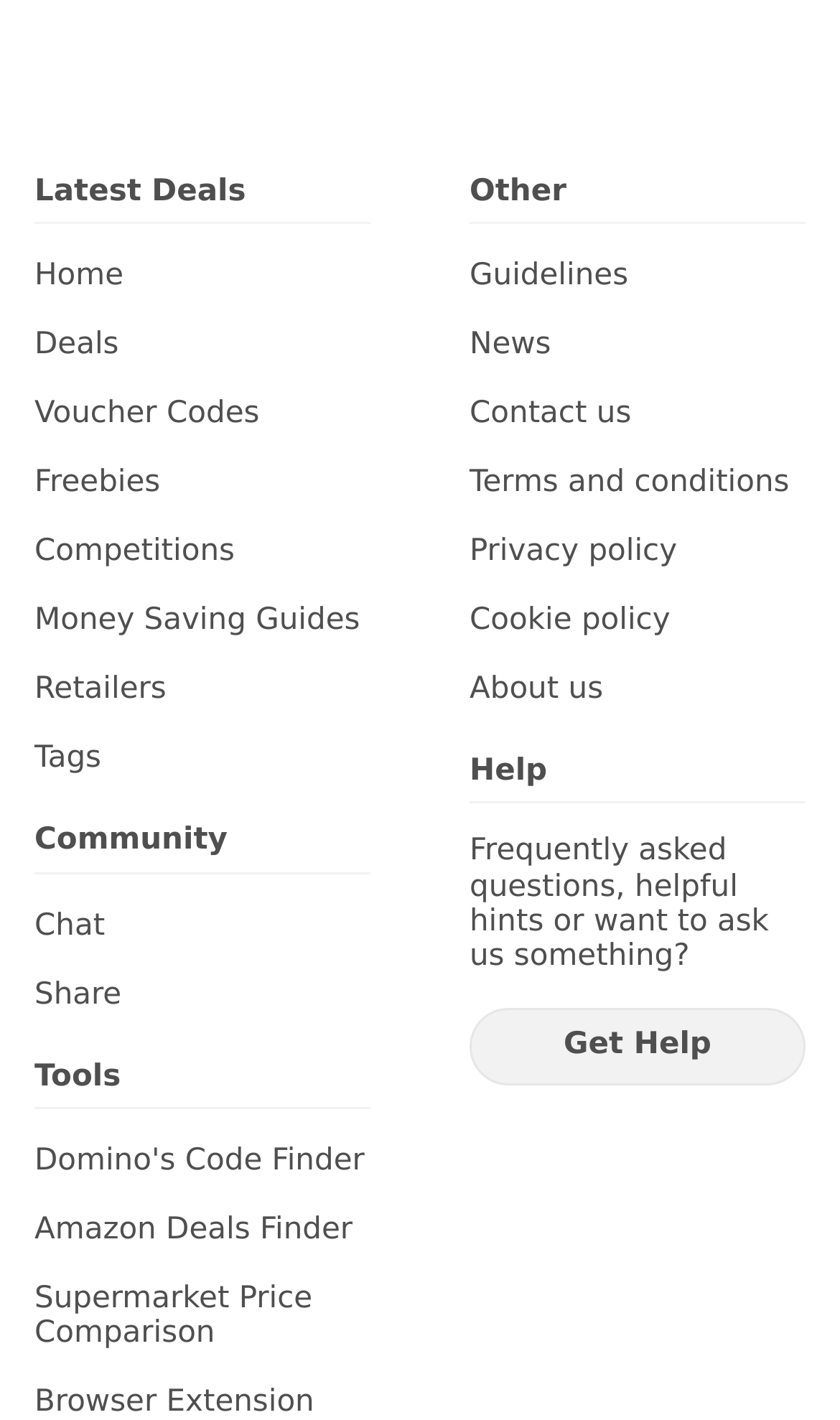Find and indicate the bounding box coordinates of the region you should select to follow the given instruction: "Explore money saving guides".

[0.041, 0.425, 0.441, 0.449]